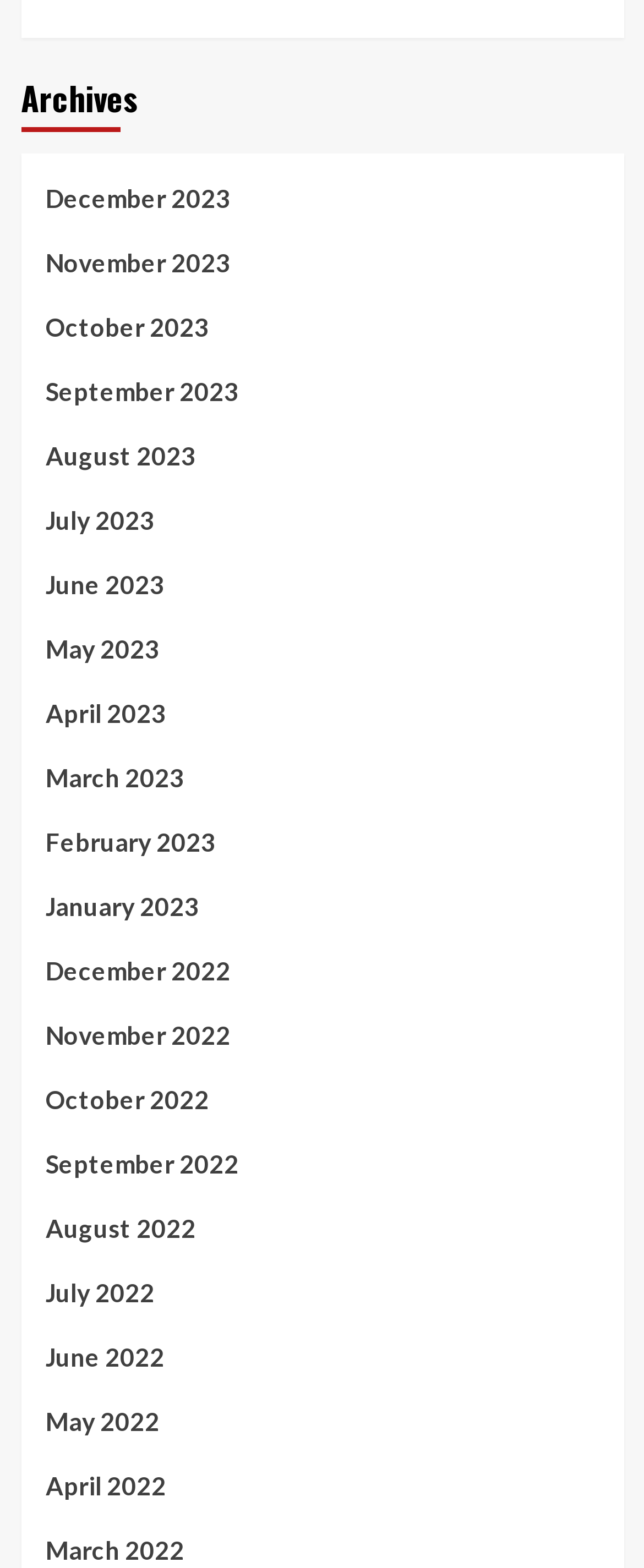Please identify the bounding box coordinates of the clickable region that I should interact with to perform the following instruction: "access September 2023 page". The coordinates should be expressed as four float numbers between 0 and 1, i.e., [left, top, right, bottom].

[0.071, 0.237, 0.929, 0.278]